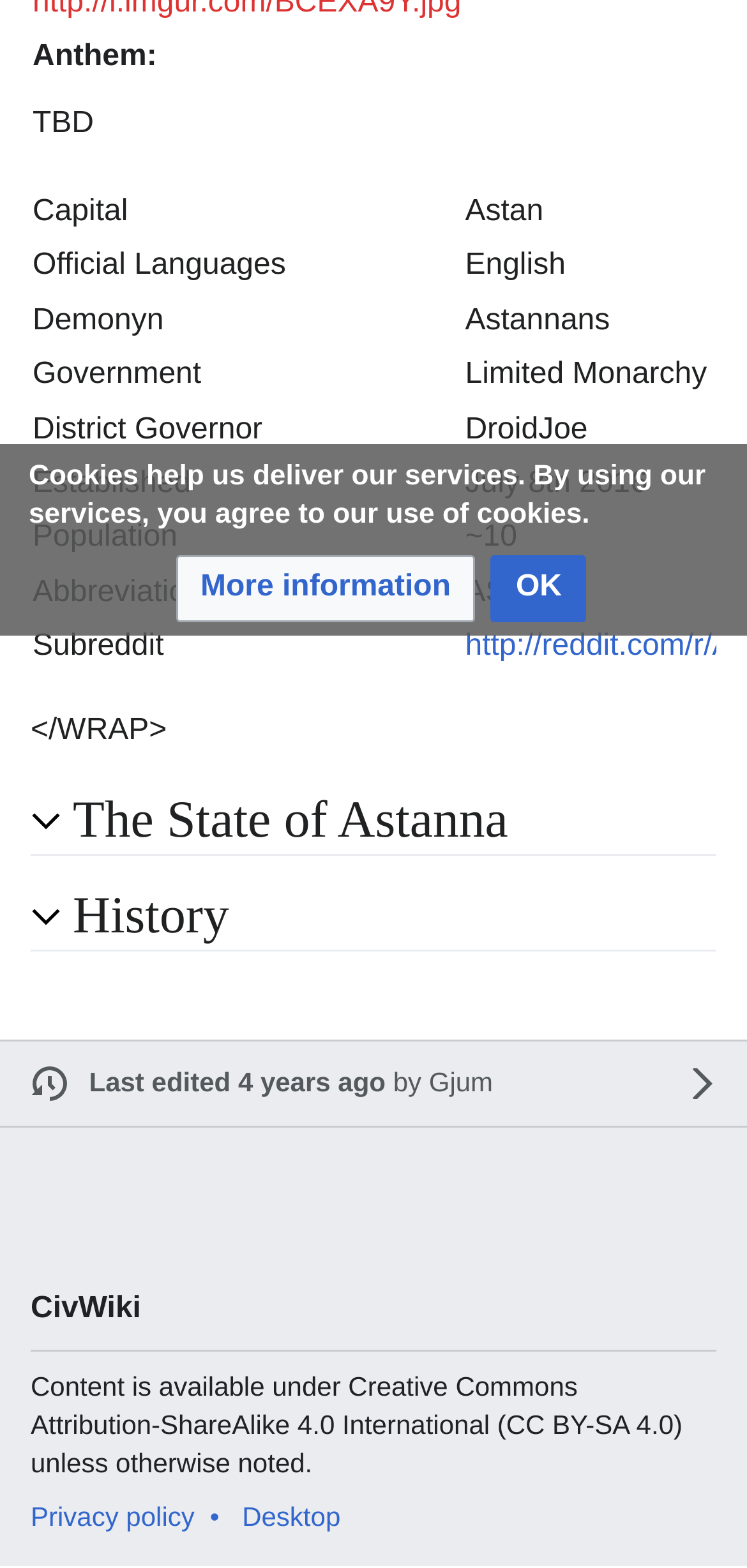Find the bounding box coordinates for the UI element whose description is: "Privacy policy". The coordinates should be four float numbers between 0 and 1, in the format [left, top, right, bottom].

[0.041, 0.957, 0.26, 0.977]